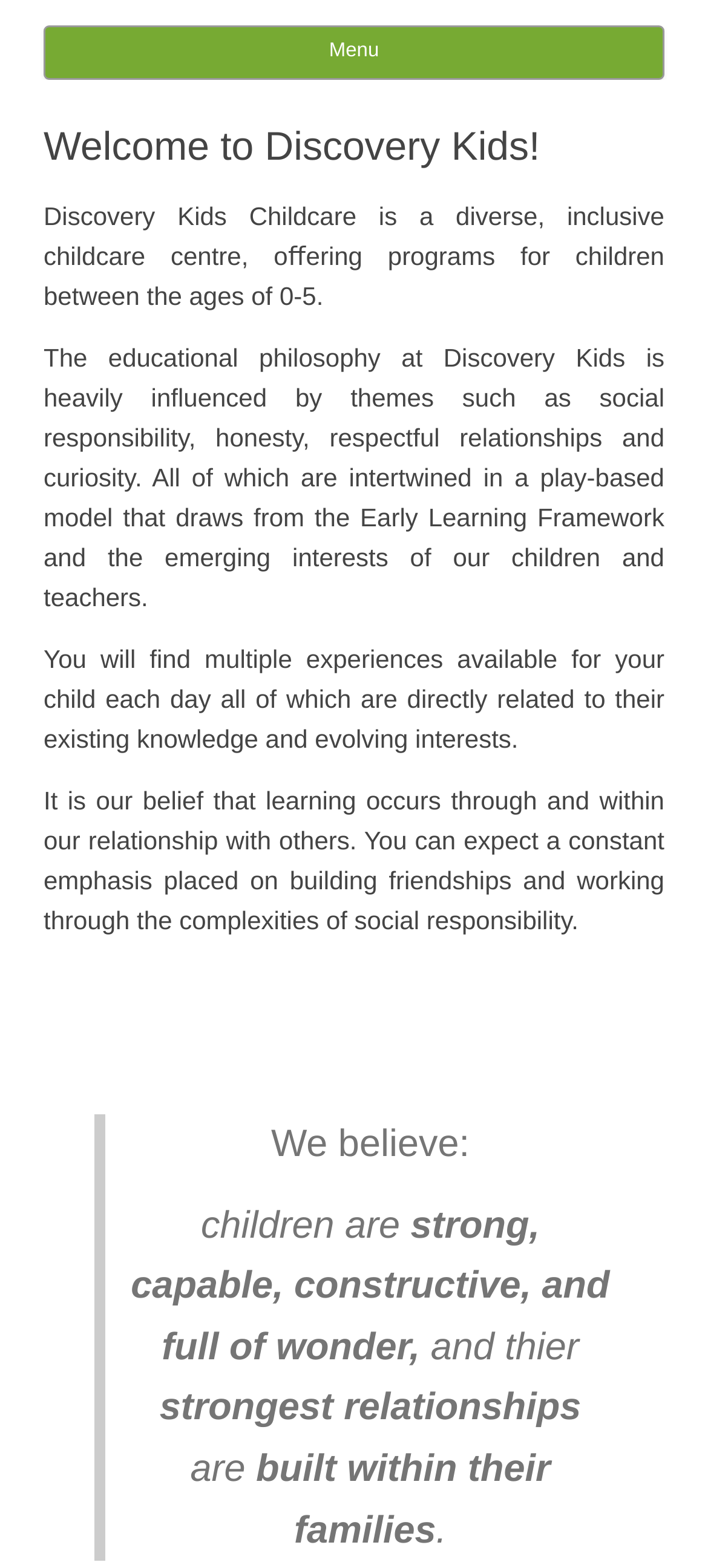What is the emphasis of the centre's educational philosophy?
Utilize the image to construct a detailed and well-explained answer.

The emphasis of the centre's educational philosophy can be found in the static text element that reads 'The educational philosophy at Discovery Kids is heavily influenced by themes such as social responsibility, honesty, respectful relationships and curiosity.' This text highlights the importance of social responsibility in the centre's approach to education.